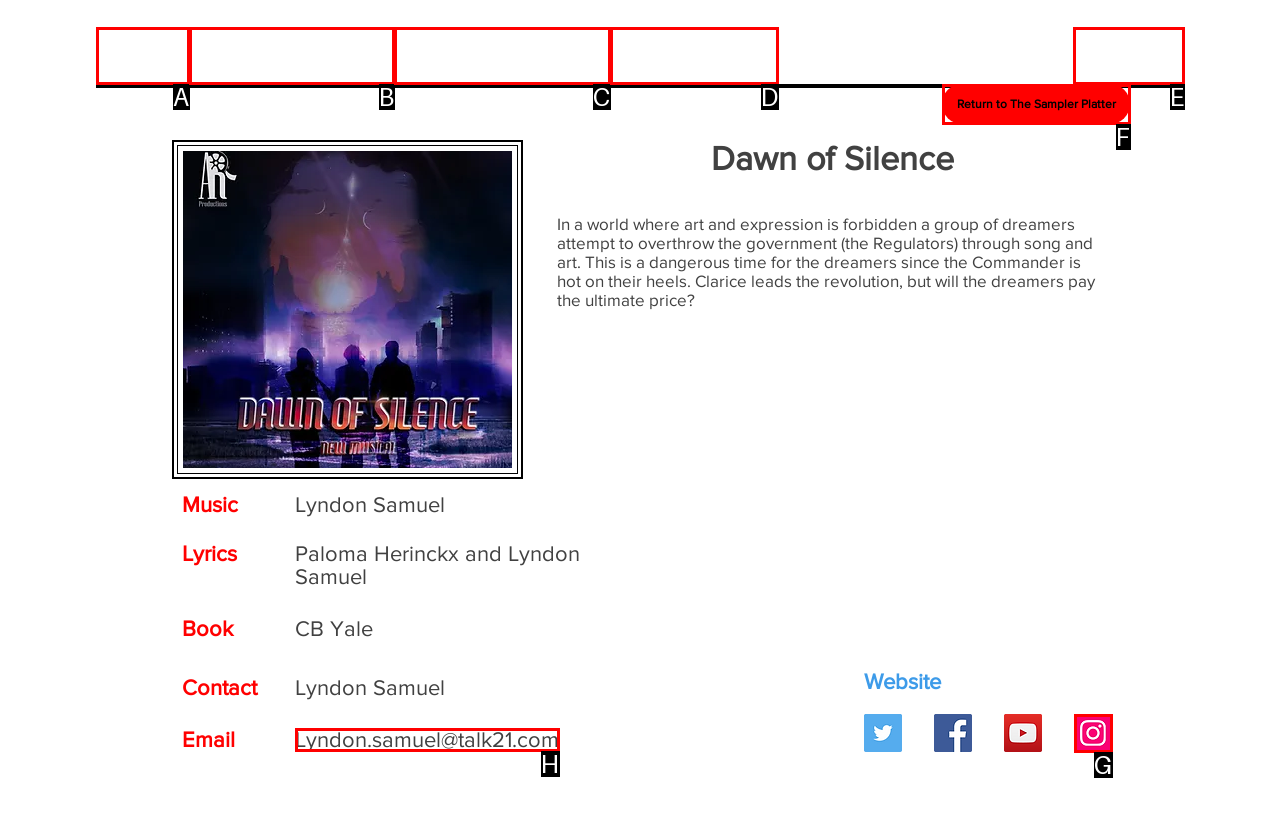Identify the appropriate choice to fulfill this task: Click the 'Home' link
Respond with the letter corresponding to the correct option.

None